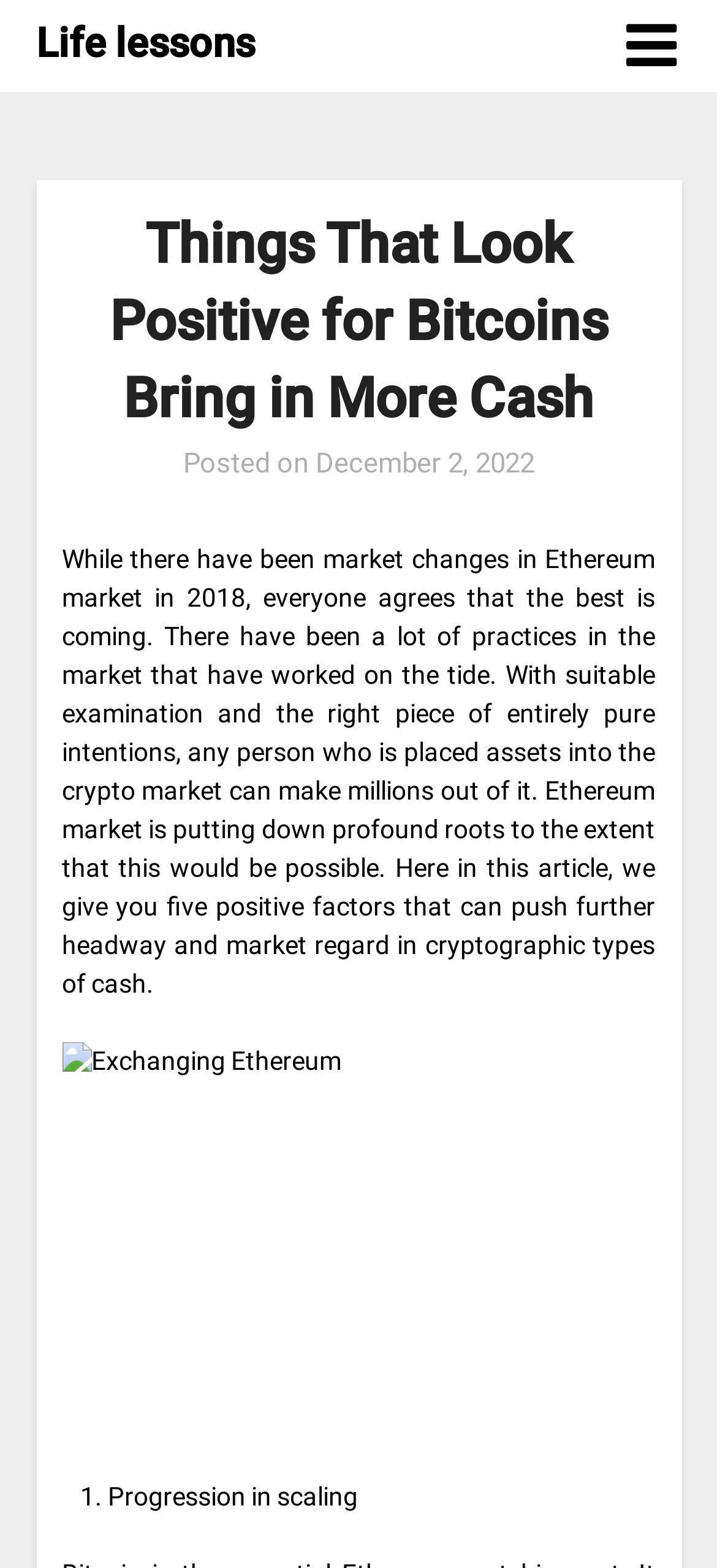Find the bounding box of the element with the following description: "Life lessons". The coordinates must be four float numbers between 0 and 1, formatted as [left, top, right, bottom].

[0.05, 0.007, 0.355, 0.049]